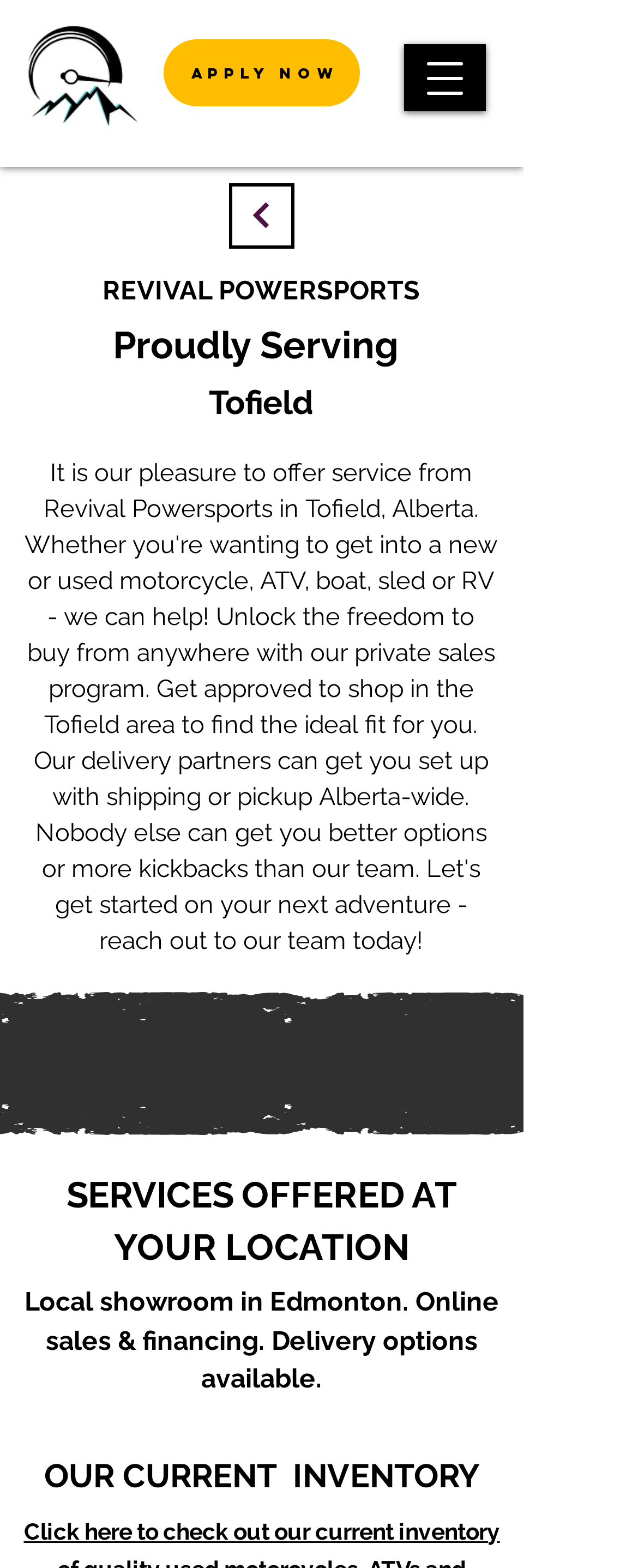Give a detailed account of the webpage.

The webpage is about Revival Powersports Tofield, a company that offers motorcycle and recreational loans. At the top left corner, there is a logo of Revival Powersports Canada. Next to the logo, there is a navigation menu button. 

On the top right side, there is a prominent "APPLY NOW" link. Below it, there is a heading that reads "Happy Riding Season". 

The main content of the webpage is divided into sections. The first section has a heading "REVIVAL POWERSPORTS" followed by "Proudly Serving" and "Tofield" headings. Below these headings, there is a paragraph that describes the services offered by Revival Powersports in Tofield, Alberta, including financing options for new or used motorcycles, ATVs, boats, sleds, or RVs.

The next section has a heading "SERVICES OFFERED AT YOUR LOCATION" followed by a description of the local showroom in Edmonton, online sales, and financing options with delivery available.

The last section has a heading "OUR CURRENT INVENTORY".